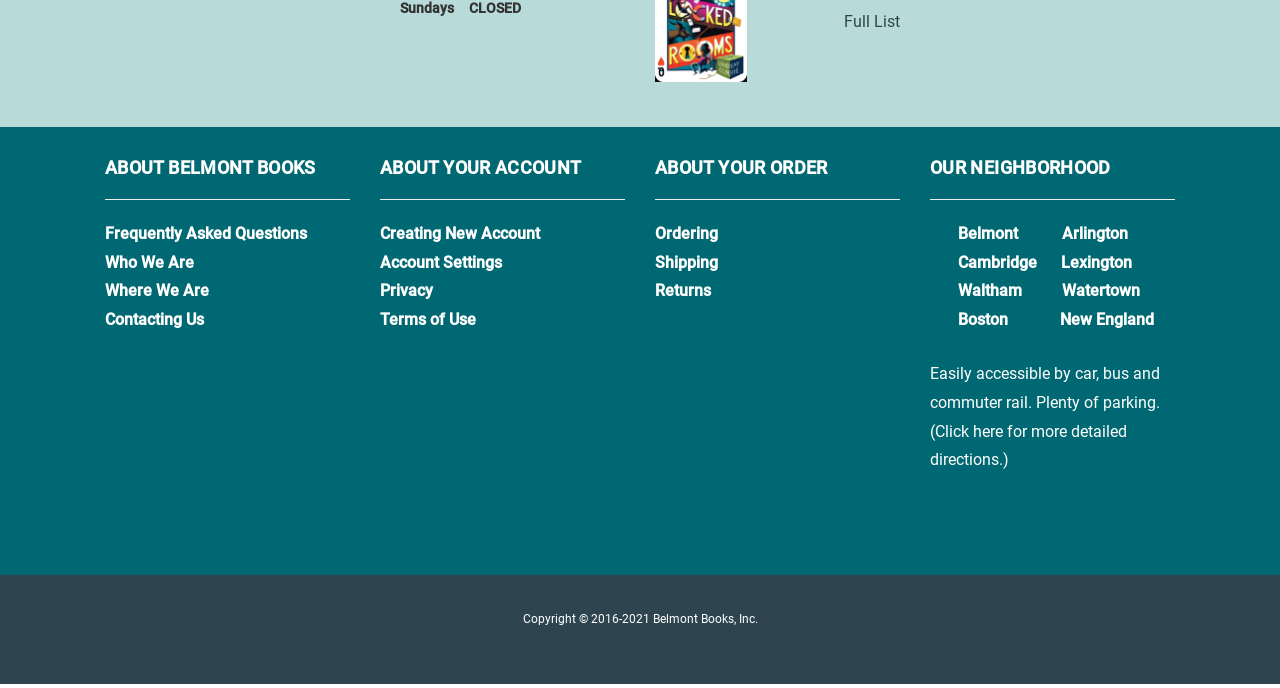Provide the bounding box coordinates in the format (top-left x, top-left y, bottom-right x, bottom-right y). All values are floating point numbers between 0 and 1. Determine the bounding box coordinate of the UI element described as: Contacting Us

[0.082, 0.451, 0.159, 0.479]